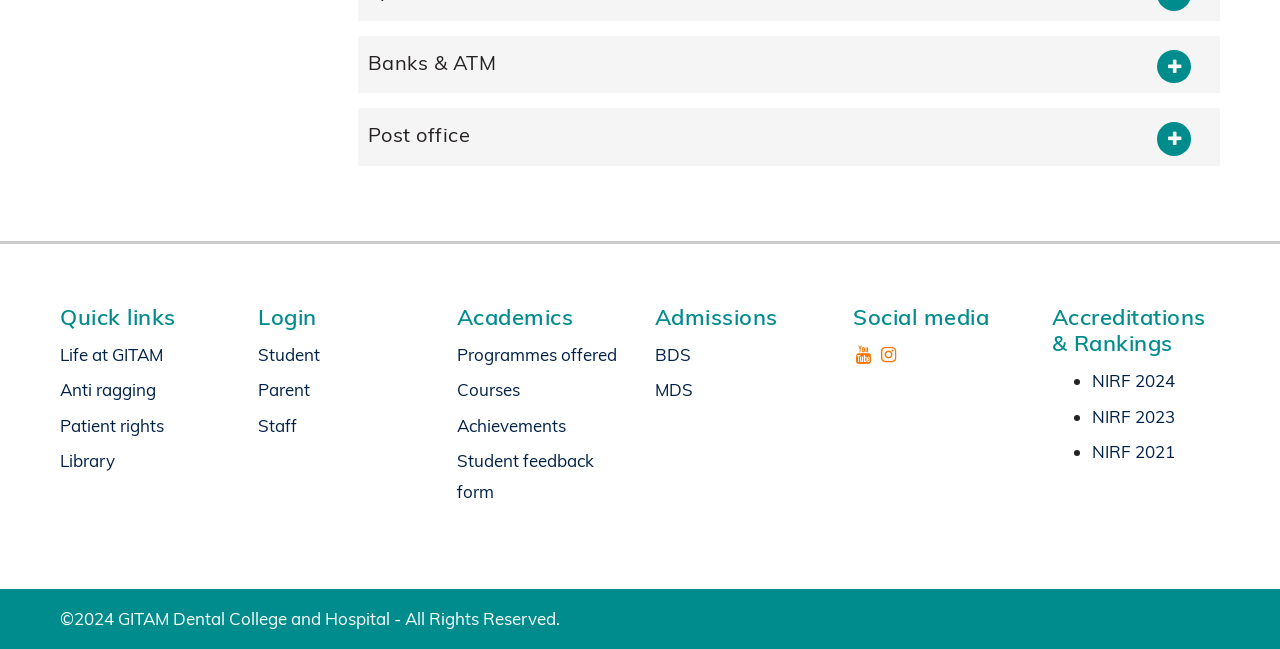Identify the bounding box coordinates of the clickable region required to complete the instruction: "Login as G-Student". The coordinates should be given as four float numbers within the range of 0 and 1, i.e., [left, top, right, bottom].

[0.202, 0.53, 0.25, 0.562]